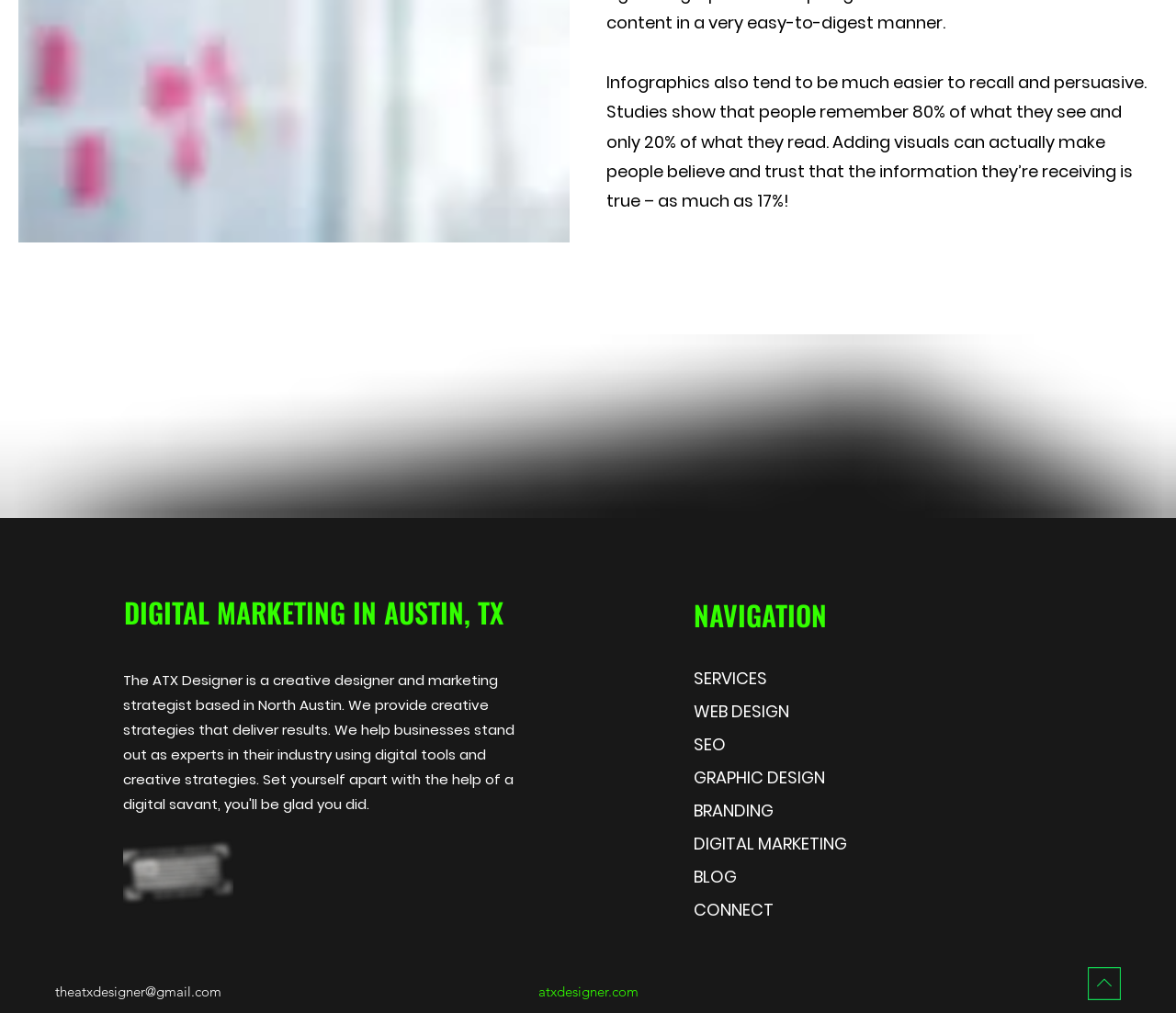What is the location of ATX Designer?
Look at the screenshot and provide an in-depth answer.

According to the webpage, ATX Designer is based in North Austin, as mentioned in the heading element that describes the company.